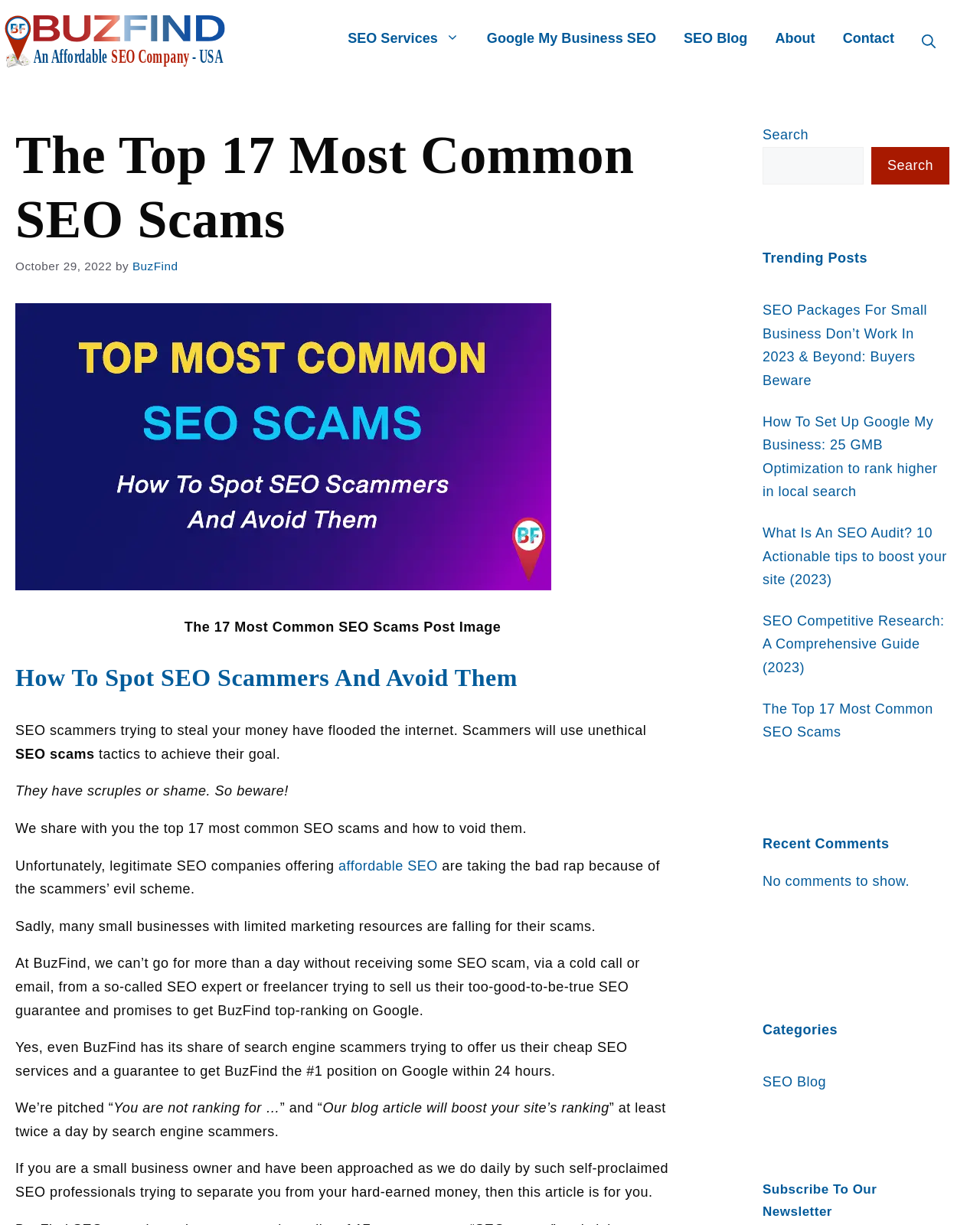Identify the bounding box coordinates for the region of the element that should be clicked to carry out the instruction: "Select an option from the 'Employee Size*' combobox". The bounding box coordinates should be four float numbers between 0 and 1, i.e., [left, top, right, bottom].

None